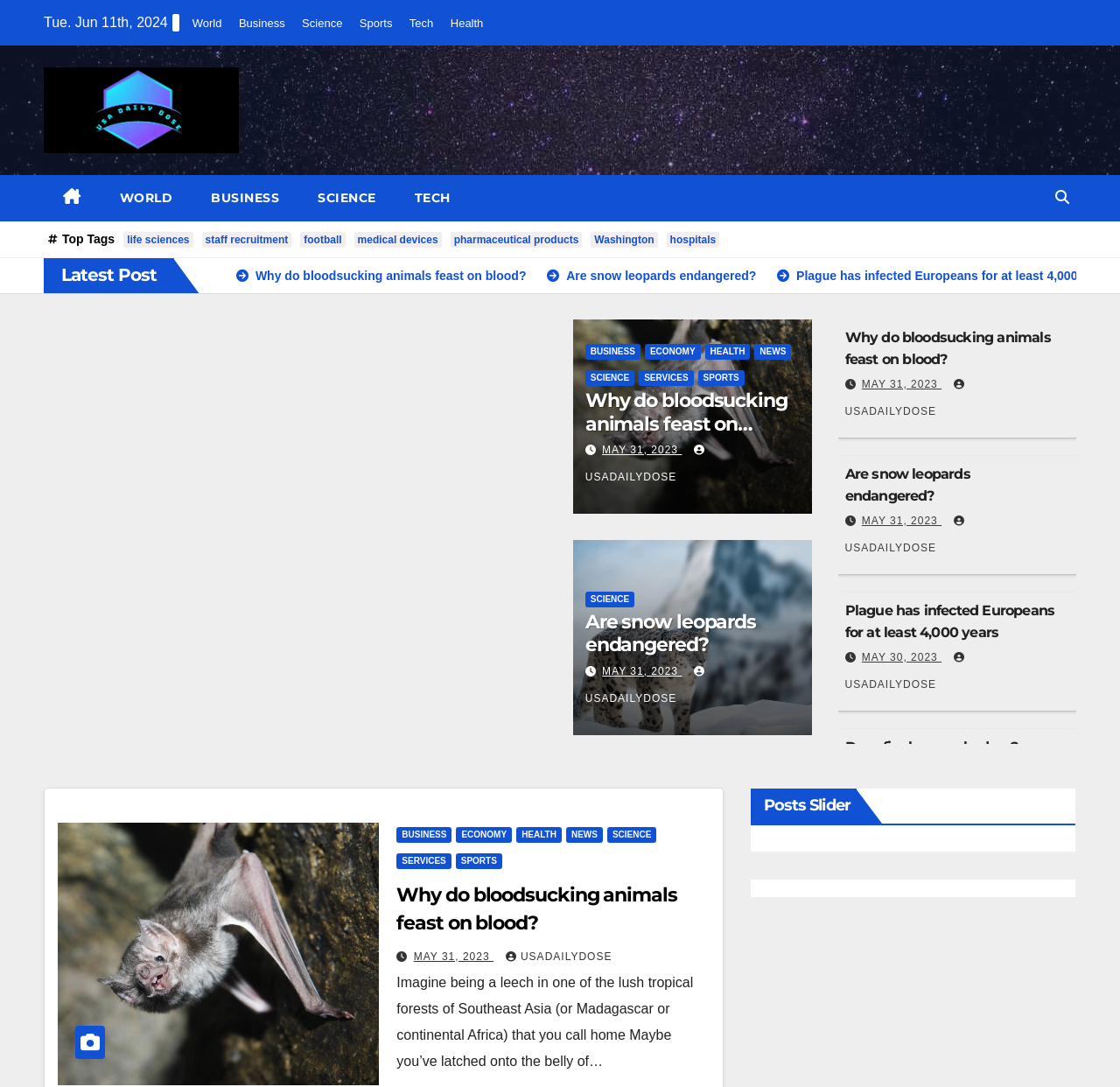Pinpoint the bounding box coordinates of the clickable element needed to complete the instruction: "Click on the 'Why do bloodsucking animals feast on blood?' article". The coordinates should be provided as four float numbers between 0 and 1: [left, top, right, bottom].

[0.195, 0.247, 0.473, 0.26]